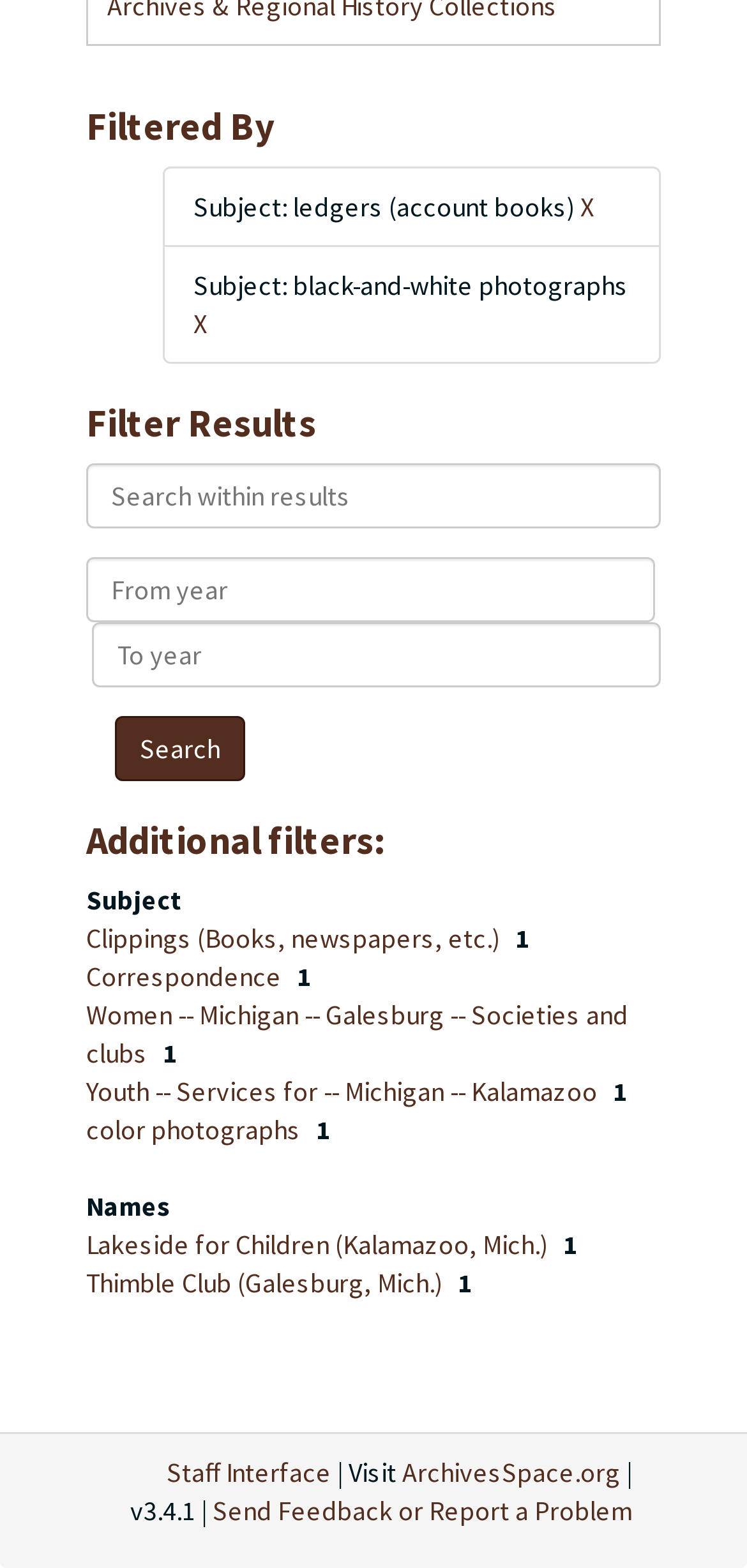Please answer the following question using a single word or phrase: 
What is the version of the website?

v3.4.1